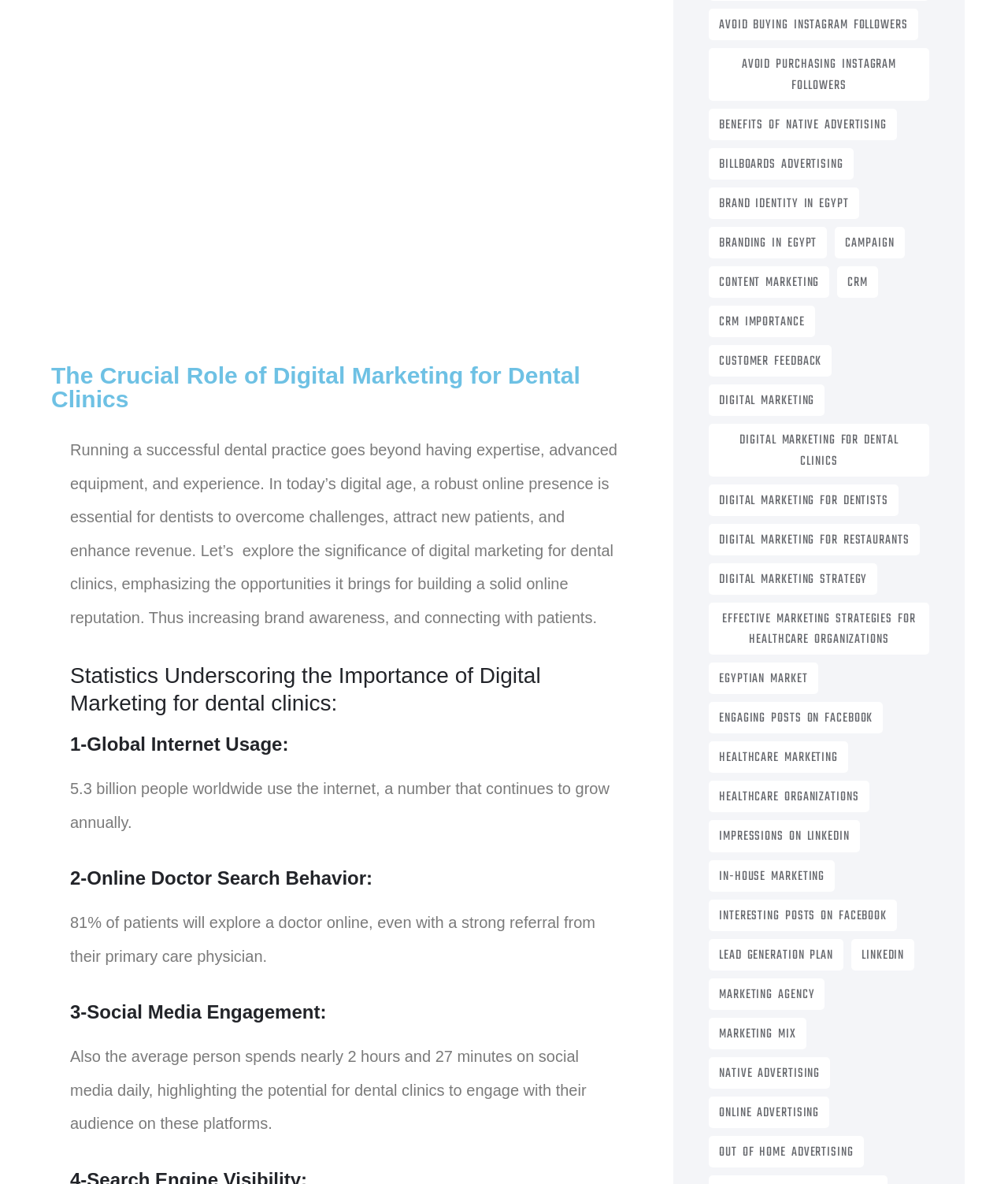What is the main topic of the webpage?
Please provide a single word or phrase answer based on the image.

Digital marketing for dental clinics